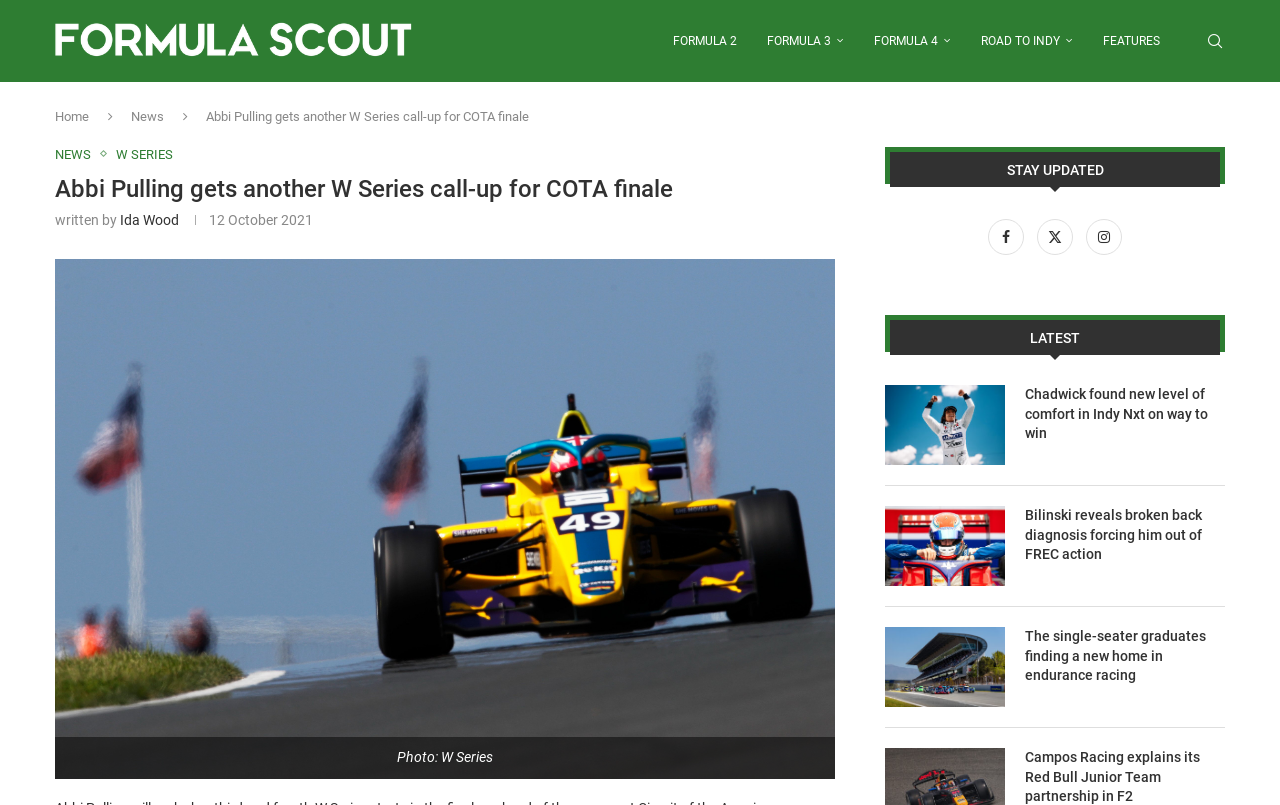Give a detailed explanation of the elements present on the webpage.

The webpage is about Abbi Pulling's third and fourth W Series starts in the final weekend of the season at Circuit of the Americas. At the top, there is a navigation bar with links to "Home", "News", and other categories. Below the navigation bar, there is a large heading that reads "Abbi Pulling gets another W Series call-up for COTA finale". 

To the right of the heading, there is a section with links to "Formula 2", "Formula 3", "Formula 4", "Road to Indy", and "Features". At the bottom right of this section, there is a "Search" link. 

Below the heading, there is a paragraph of text written by Ida Wood, with a timestamp of "12 October 2021". The text is accompanied by a large image that takes up most of the page, with a caption "Photo: W Series" at the bottom.

On the right side of the page, there is a section with a heading "STAY UPDATED" and links to the website's social media profiles, including Facebook, Twitter, and Instagram. Below this section, there is a "LATEST" section with three news articles, each with a heading and a link to the full article. The articles are about Chadwick's win in Indy Nxt, Bilinski's broken back diagnosis, and single-seater graduates finding a new home in endurance racing.